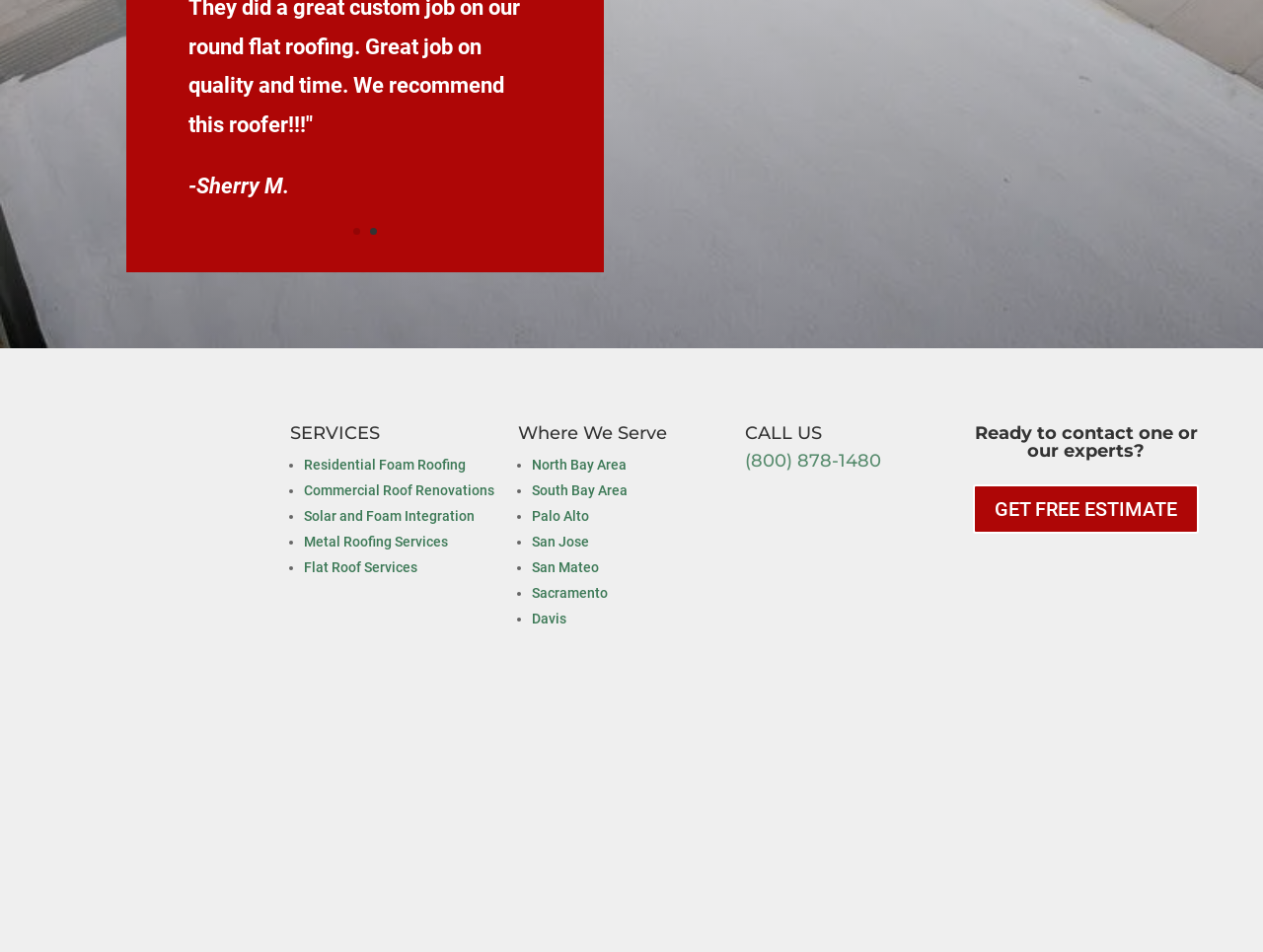What services does the company offer?
Provide a concise answer using a single word or phrase based on the image.

Roofing services